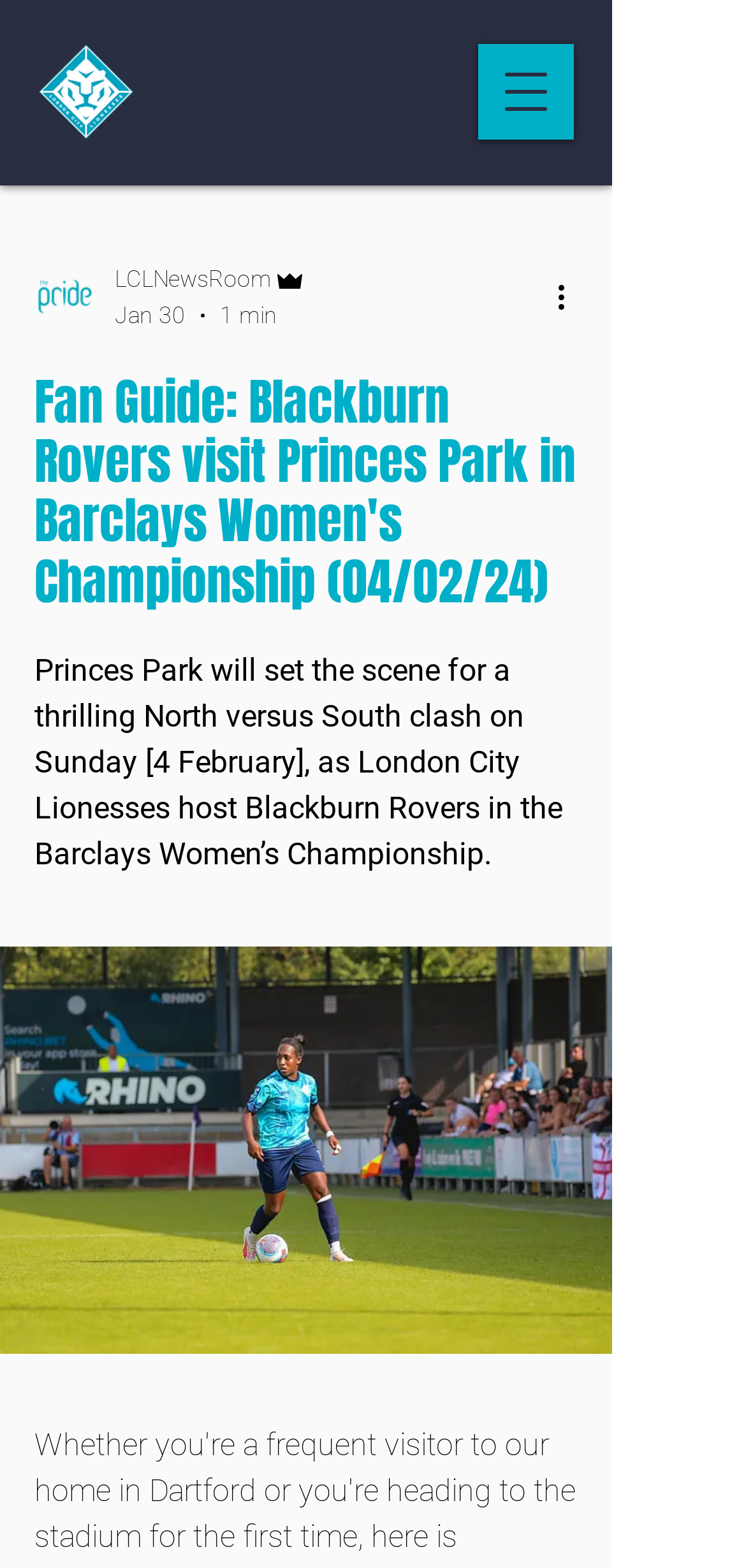Identify and provide the main heading of the webpage.

Fan Guide: Blackburn Rovers visit Princes Park in Barclays Women's Championship (04/02/24)